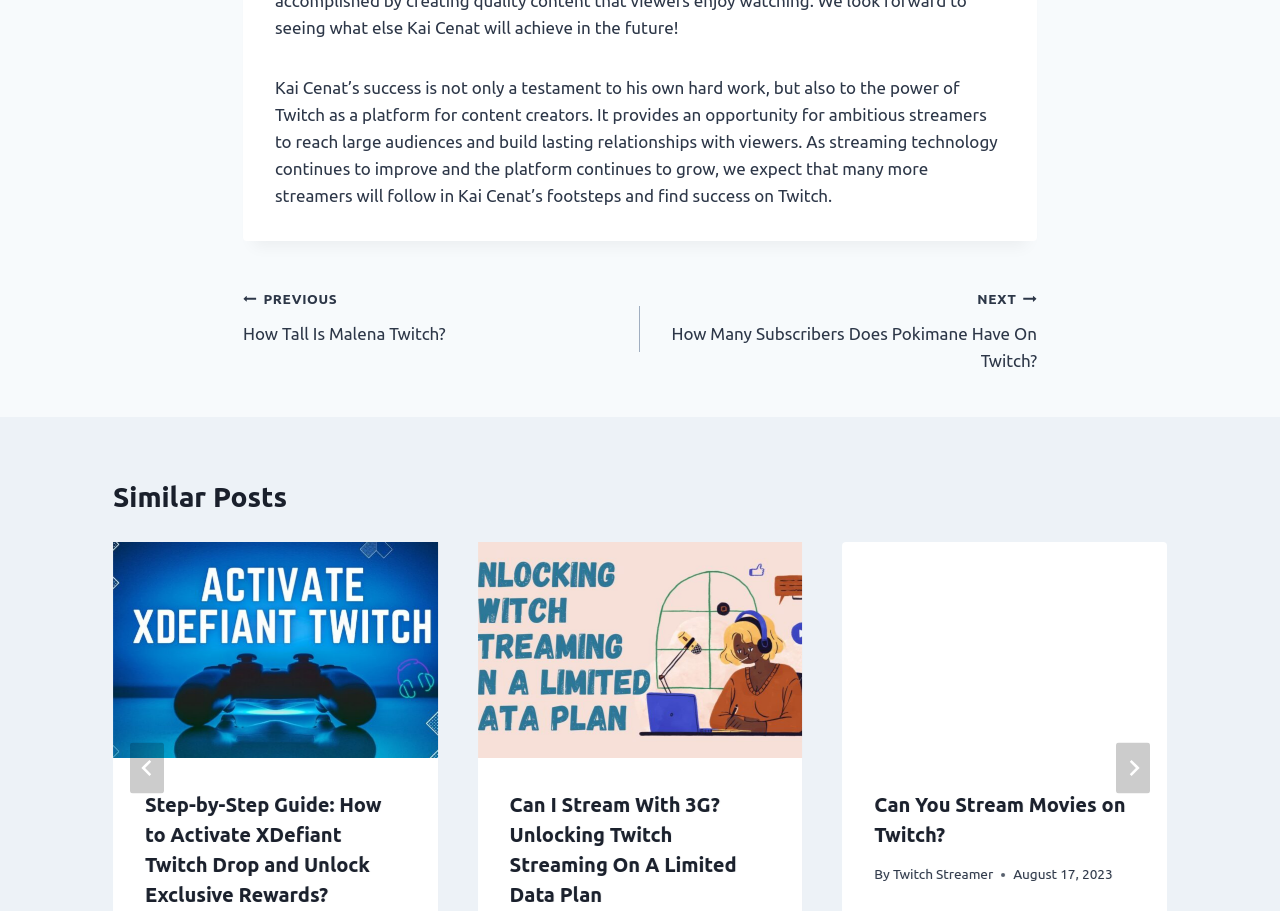Specify the bounding box coordinates of the region I need to click to perform the following instruction: "Click on the 'PREVIOUS How Tall Is Malena Twitch?' link". The coordinates must be four float numbers in the range of 0 to 1, i.e., [left, top, right, bottom].

[0.19, 0.312, 0.5, 0.381]